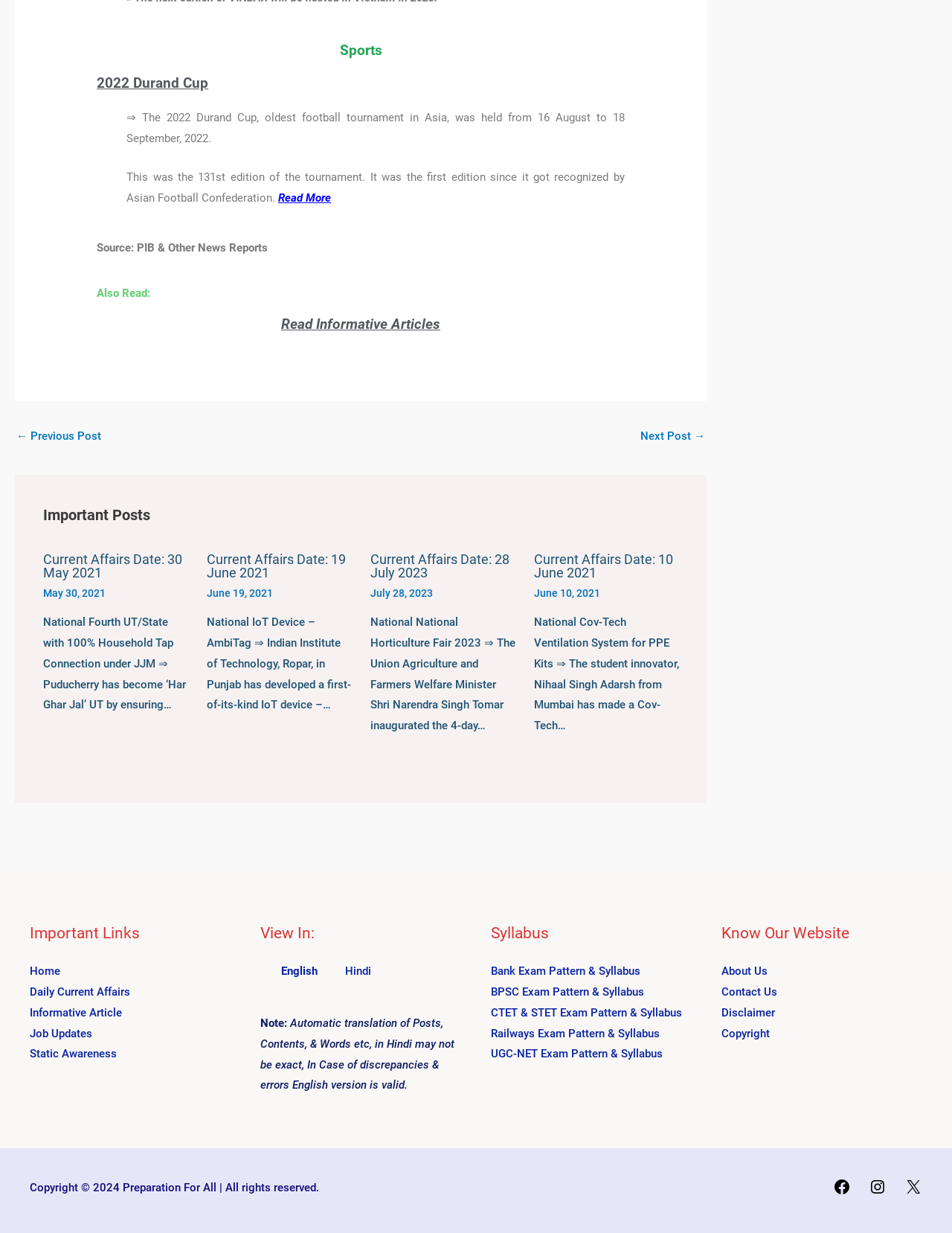What is the oldest football tournament in Asia?
Provide a thorough and detailed answer to the question.

The question can be answered by reading the heading '2022 Durand Cup' and the subsequent static text '⇒ The 2022 Durand Cup, oldest football tournament in Asia, was held from 16 August to 18 September, 2022.'